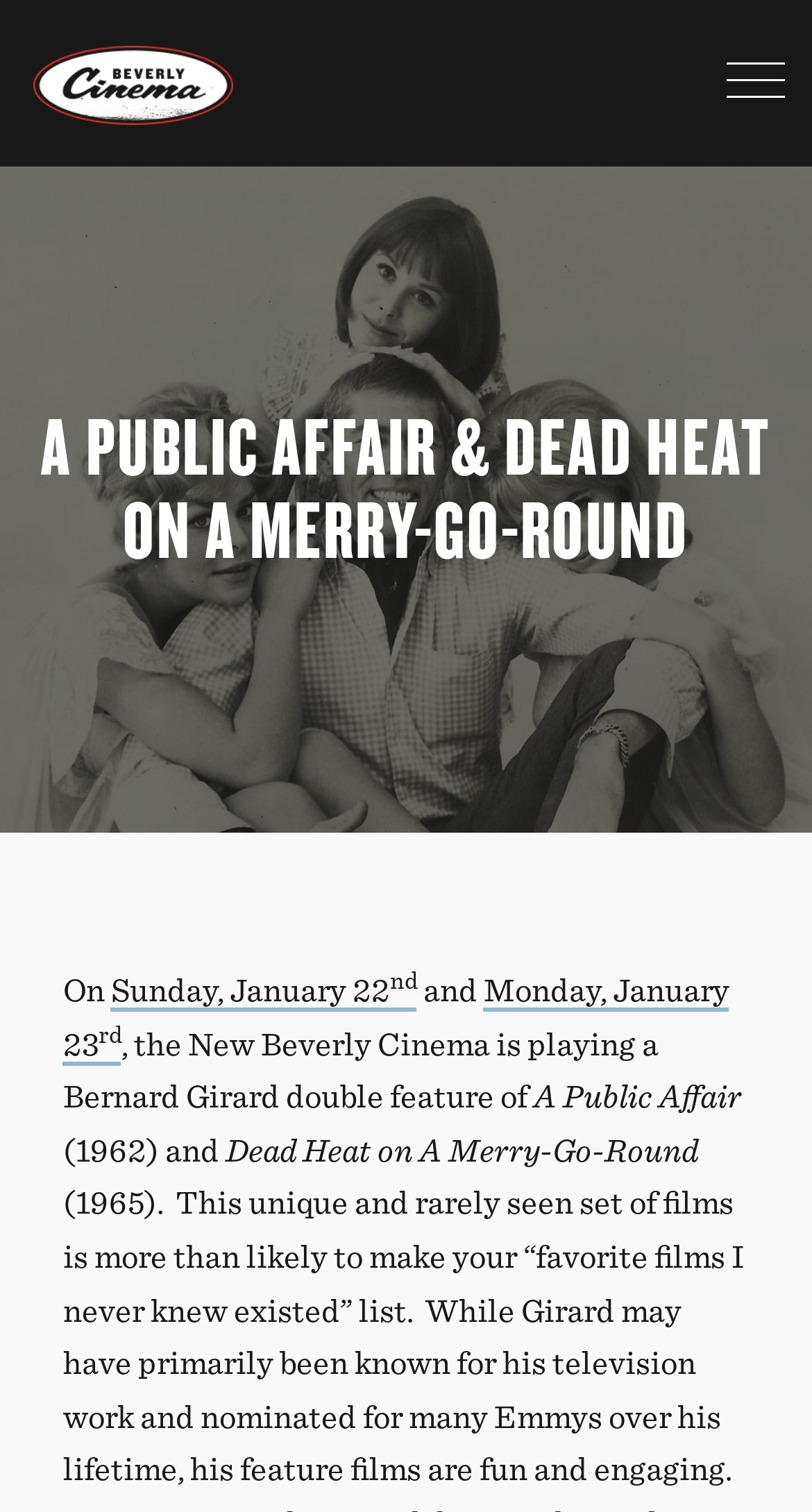Using the element description provided, determine the bounding box coordinates in the format (top-left x, top-left y, bottom-right x, bottom-right y). Ensure that all values are floating point numbers between 0 and 1. Element description: parent_node: ABOUT

[0.855, 0.013, 0.99, 0.079]